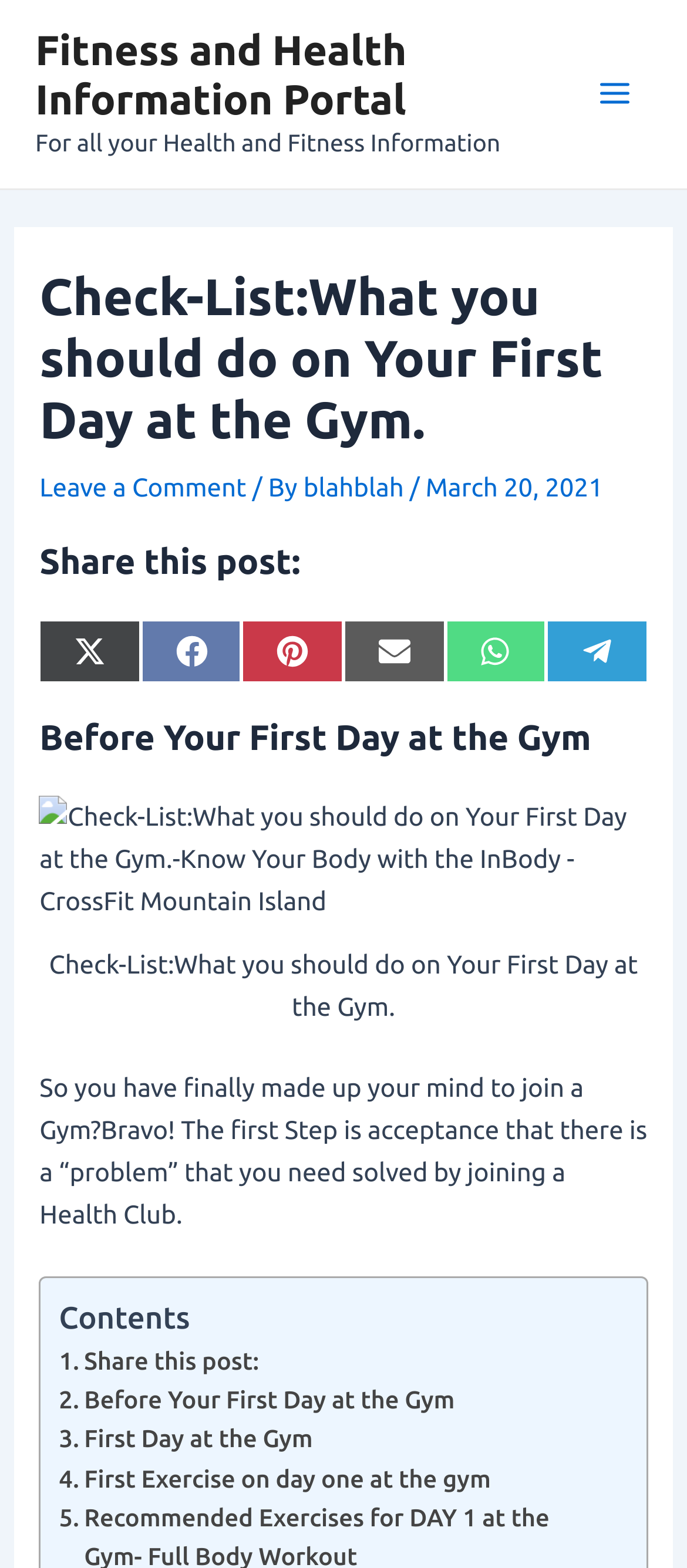Locate the bounding box coordinates of the element that needs to be clicked to carry out the instruction: "Read the article 'Before Your First Day at the Gym'". The coordinates should be given as four float numbers ranging from 0 to 1, i.e., [left, top, right, bottom].

[0.058, 0.455, 0.942, 0.485]